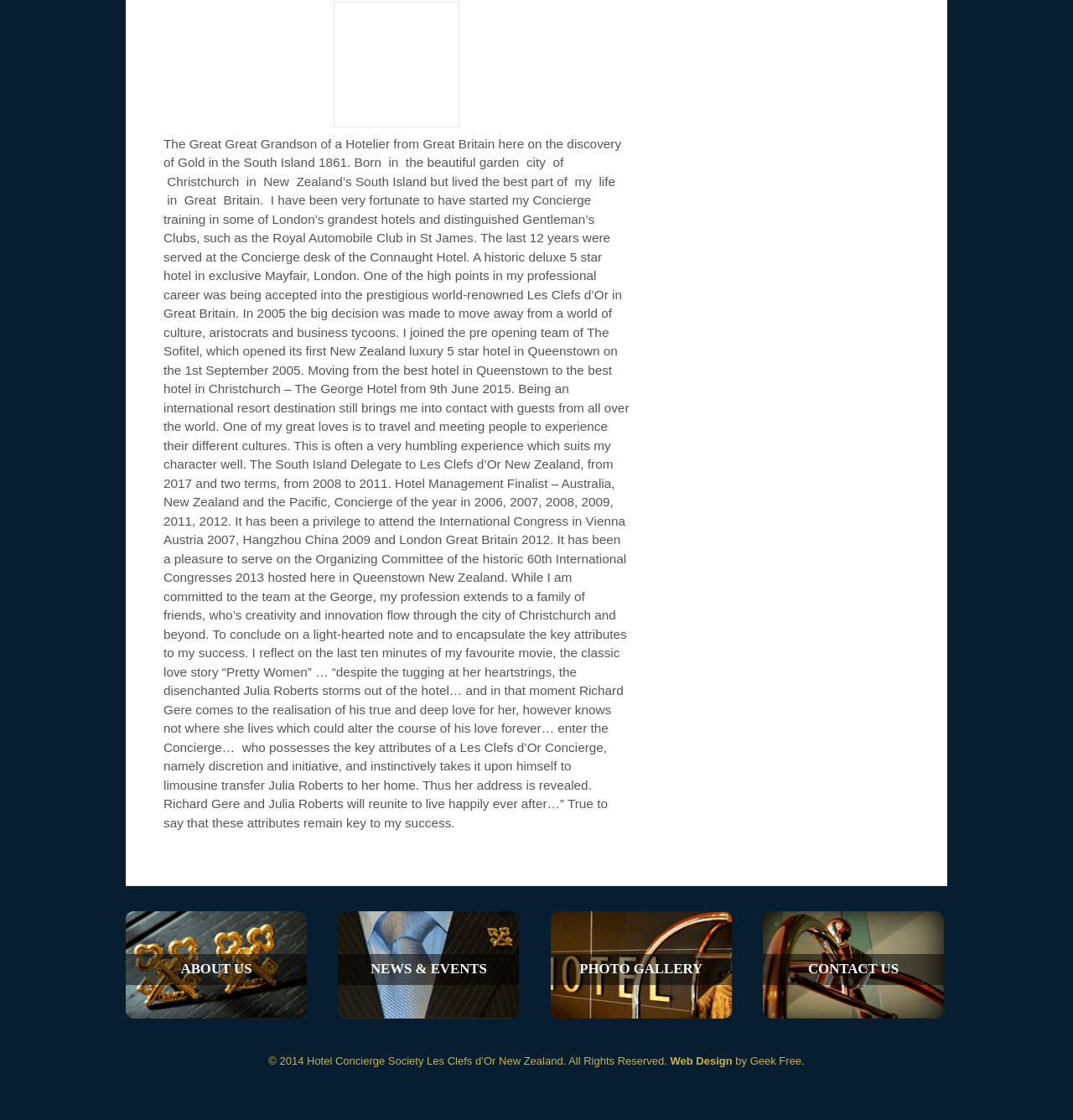In which city did the author start their Concierge training?
Please provide a comprehensive answer based on the information in the image.

The text states that the author started their Concierge training in some of London's grandest hotels and distinguished Gentleman's Clubs, such as the Royal Automobile Club in St James.